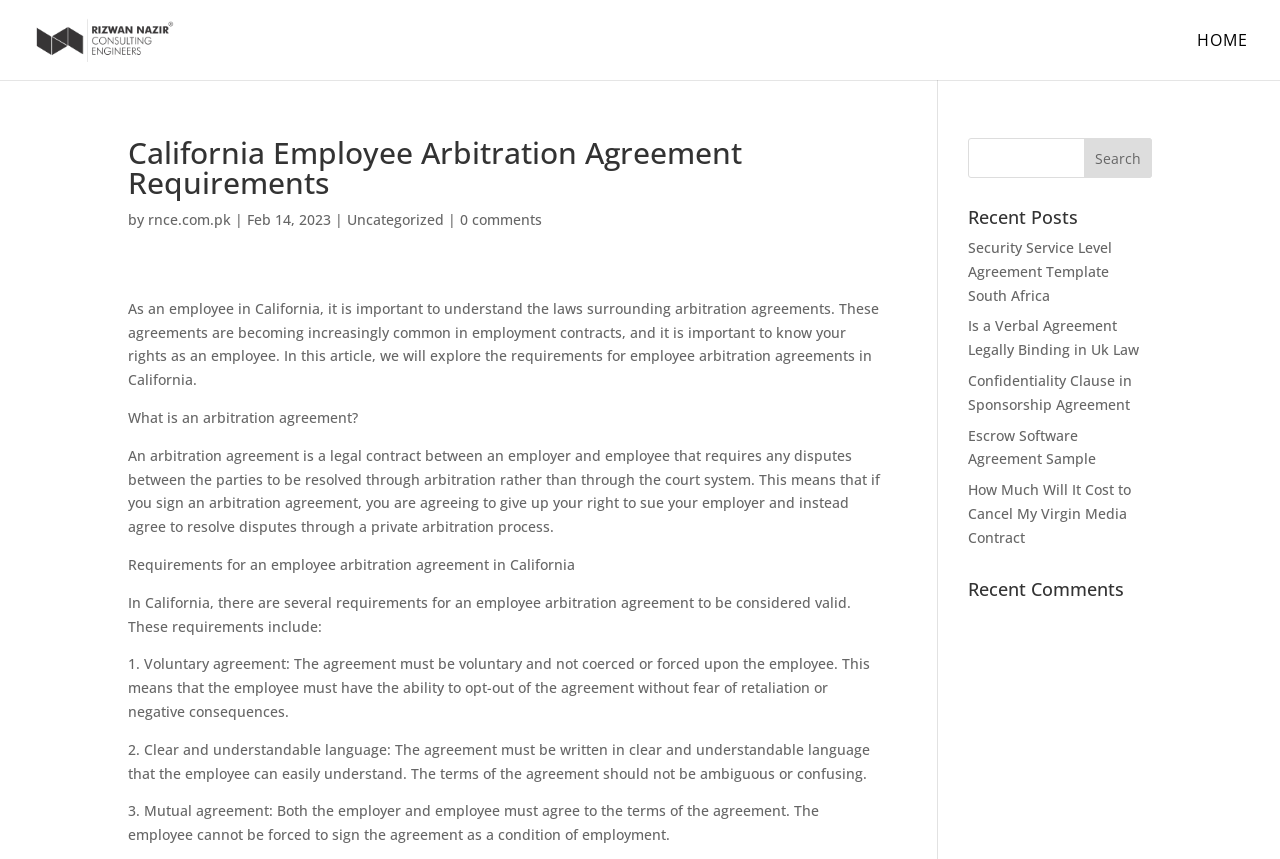Generate a comprehensive description of the webpage content.

This webpage is about California employee arbitration agreement requirements. At the top left, there is a logo of "Rizwan Nazir Consulting Engineers" with a link to the company's website. Next to the logo, there is a heading that displays the title of the webpage. Below the title, there is a line of text that indicates the author and publication date of the article.

The main content of the webpage is divided into sections. The first section introduces the importance of understanding arbitration agreements as an employee in California. The second section explains what an arbitration agreement is and how it works. The third section outlines the requirements for an employee arbitration agreement to be considered valid in California, including voluntary agreement, clear and understandable language, and mutual agreement.

On the top right, there is a navigation menu with a link to the "HOME" page. Below the navigation menu, there is a search bar with a textbox and a "Search" button. 

On the right side of the webpage, there are two sections: "Recent Posts" and "Recent Comments". The "Recent Posts" section lists five links to other articles, including "Security Service Level Agreement Template South Africa" and "How Much Will It Cost to Cancel My Virgin Media Contract". The "Recent Comments" section is empty.